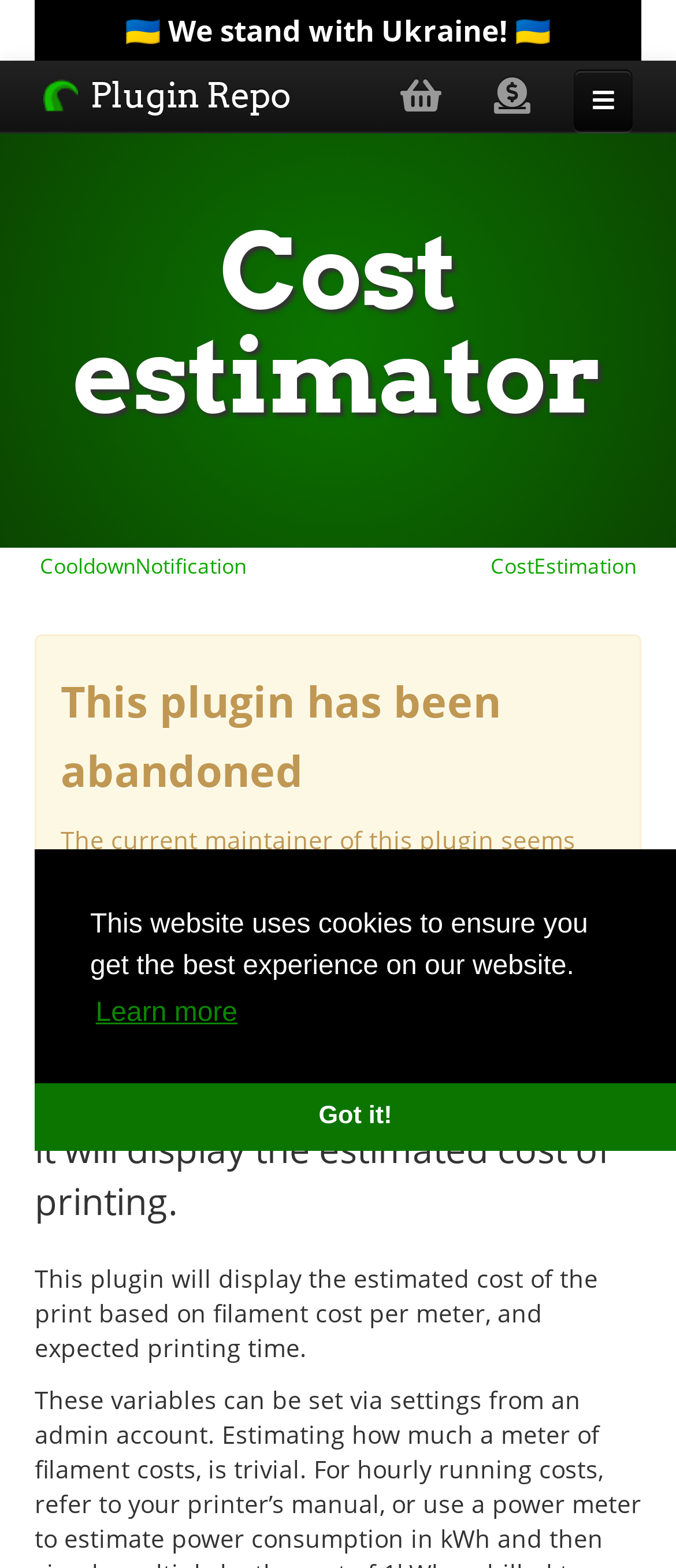Using the information in the image, give a comprehensive answer to the question: 
What is the message at the top of the webpage?

The static text 'We stand with Ukraine!' at the top of the webpage indicates a message of support for Ukraine.